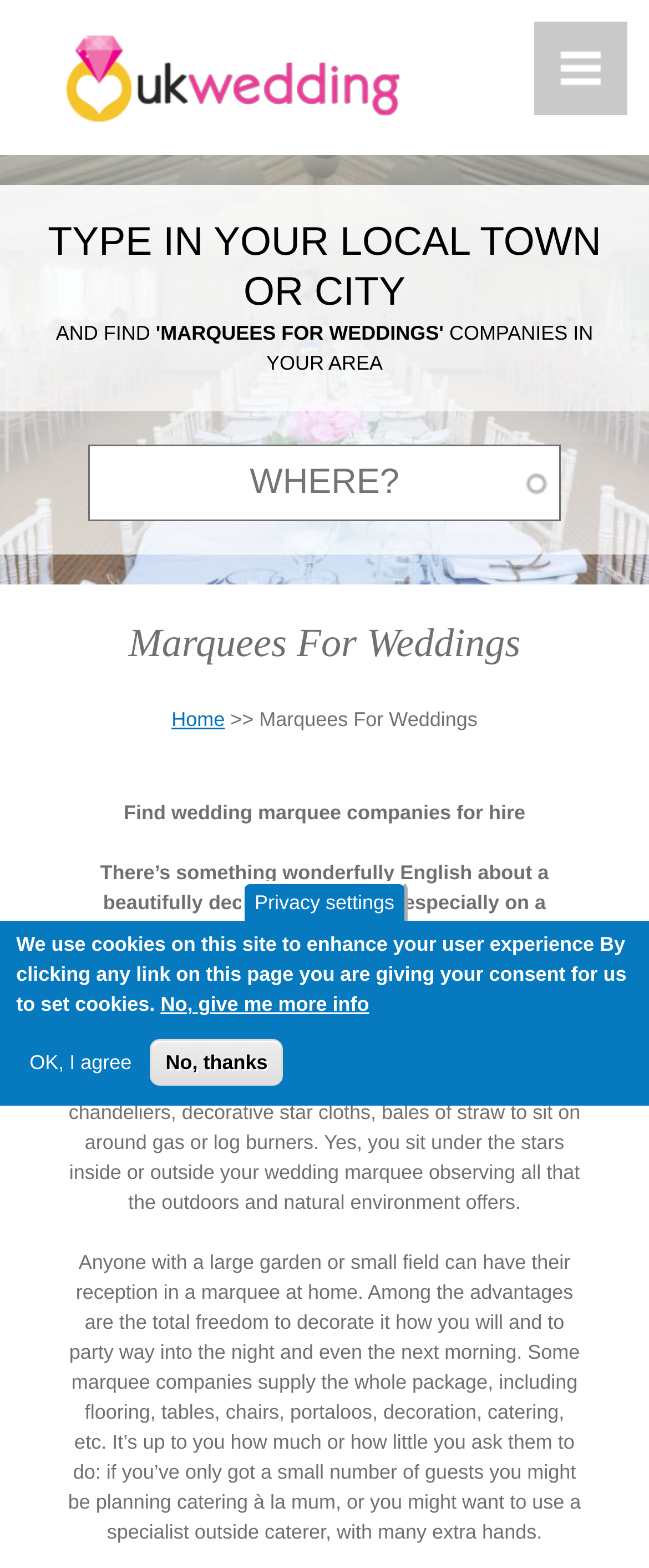What is the main purpose of this website?
Look at the image and respond with a one-word or short-phrase answer.

Find wedding marquee companies